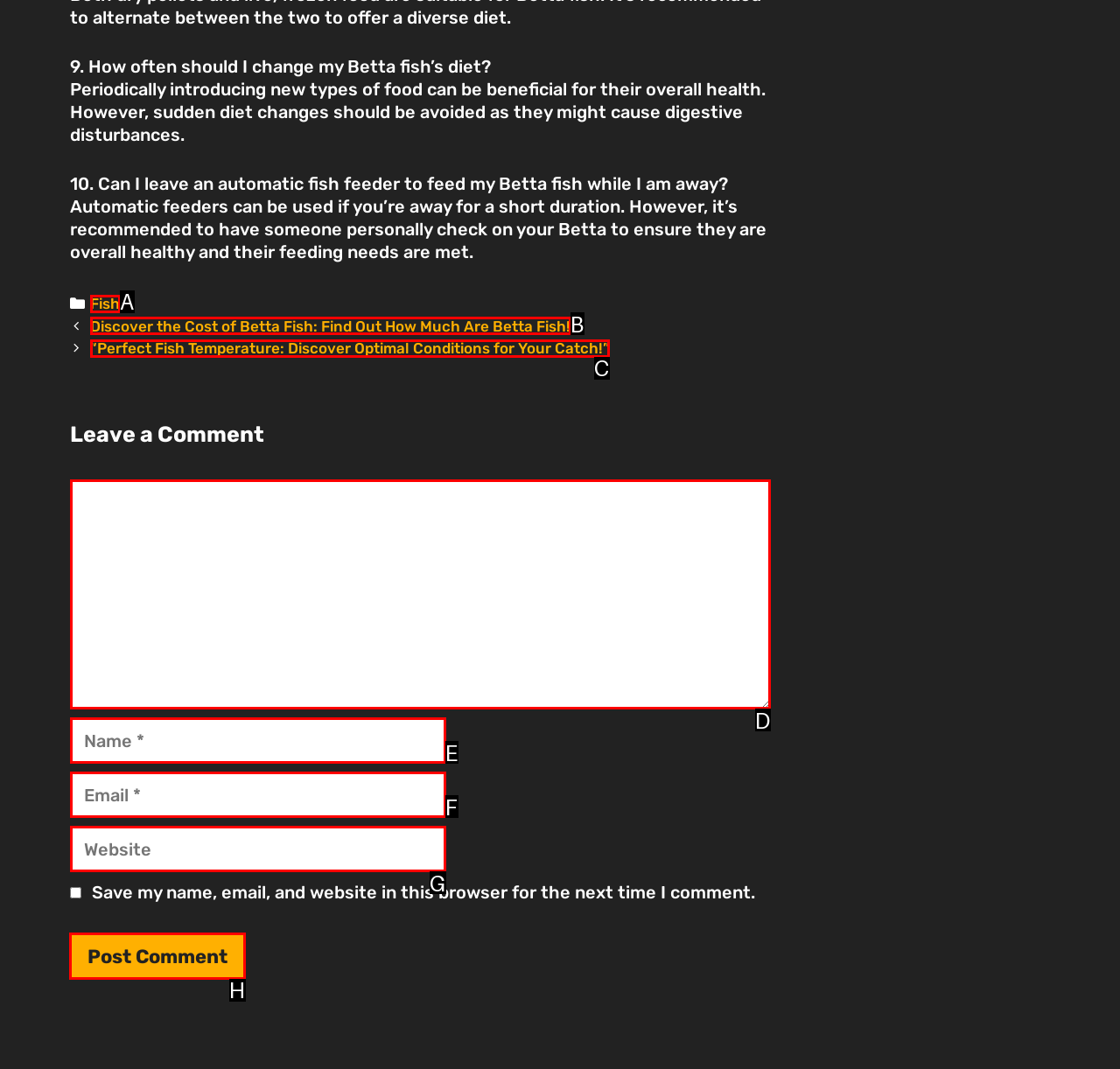Which UI element should you click on to achieve the following task: Click on the 'Post Comment' button? Provide the letter of the correct option.

H